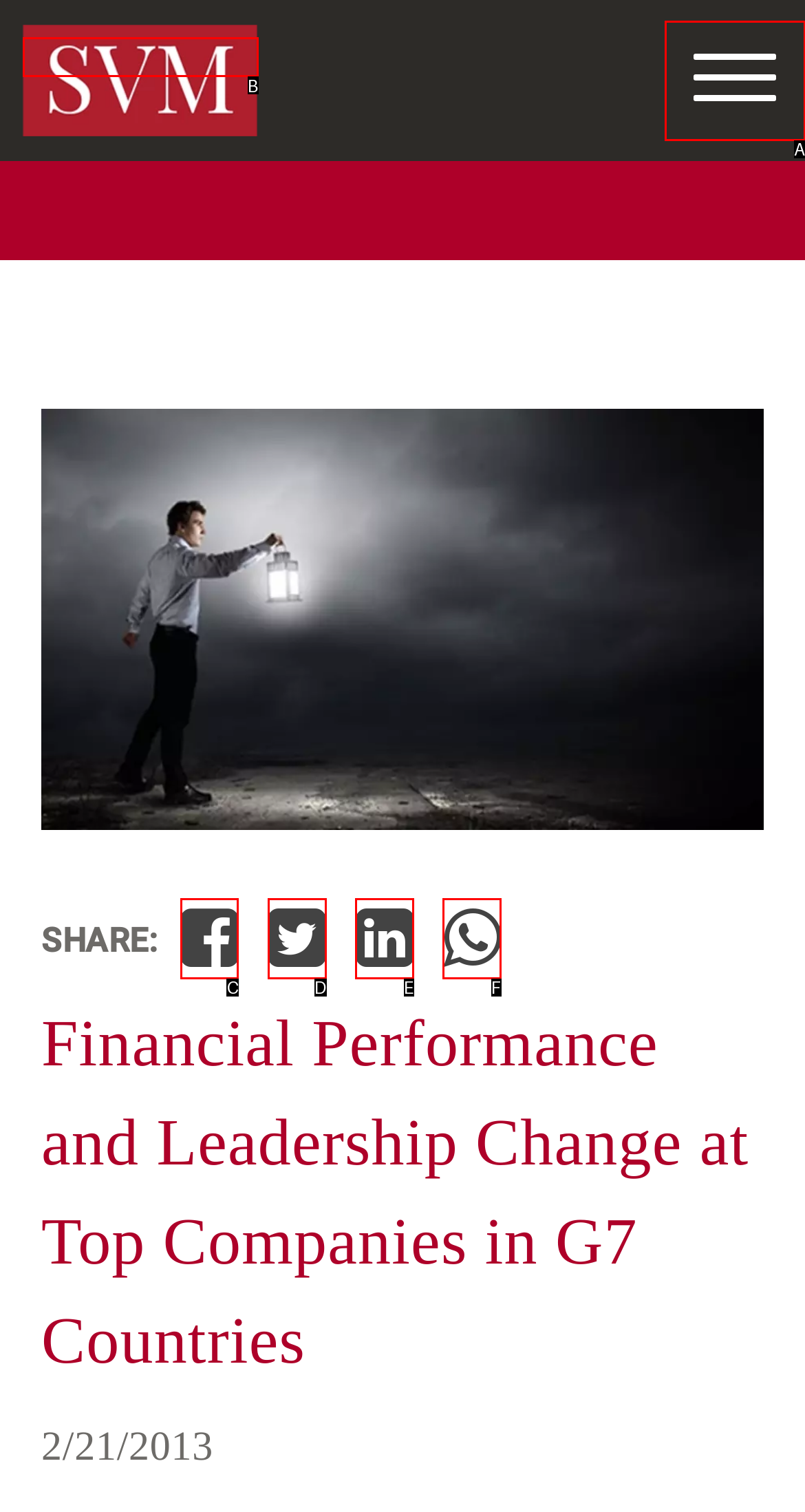Select the letter that corresponds to the description: parent_node: SHARE:. Provide your answer using the option's letter.

F